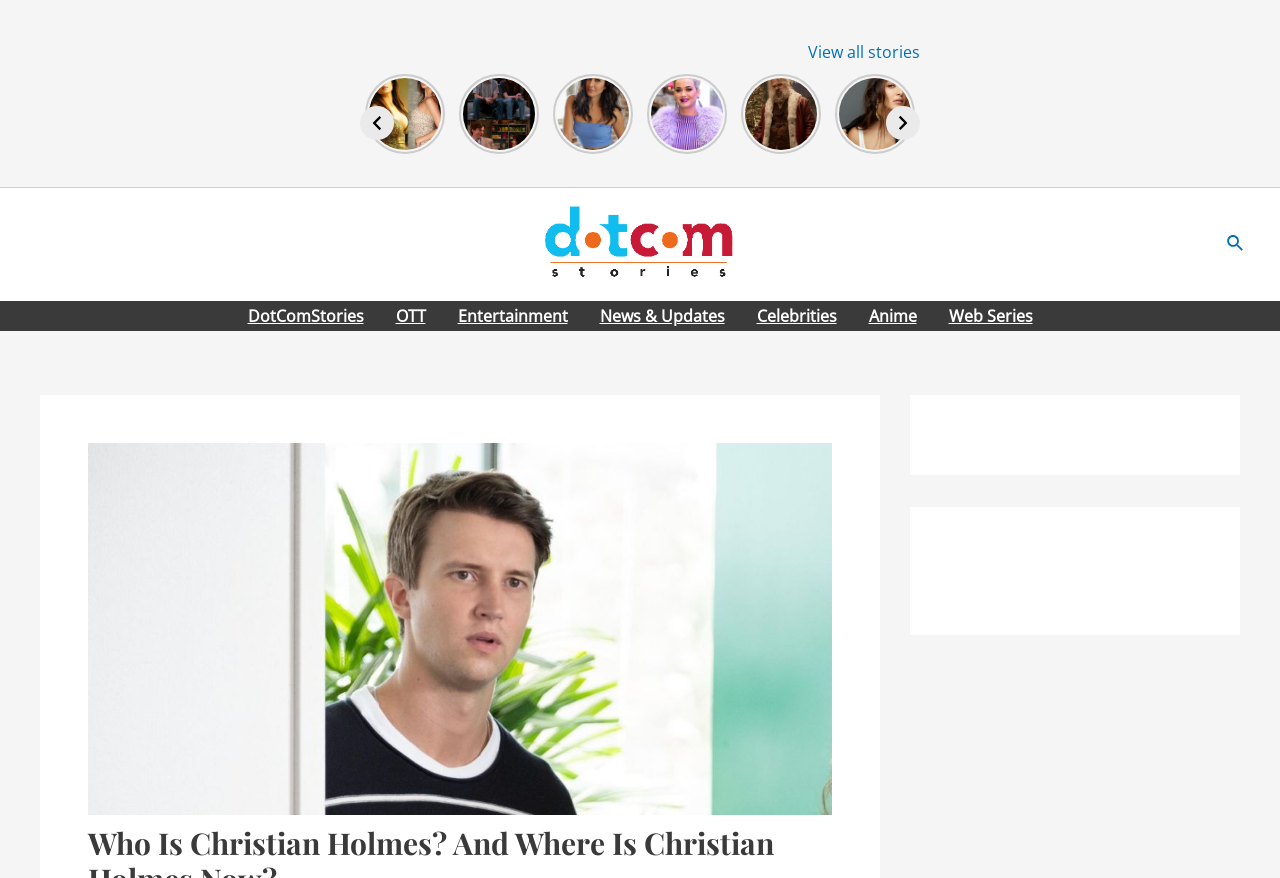Please look at the image and answer the question with a detailed explanation: What is the function of the 'Search icon link'?

I inferred the function by recognizing the search icon and its typical association with search functionality, allowing users to search for content on the website.